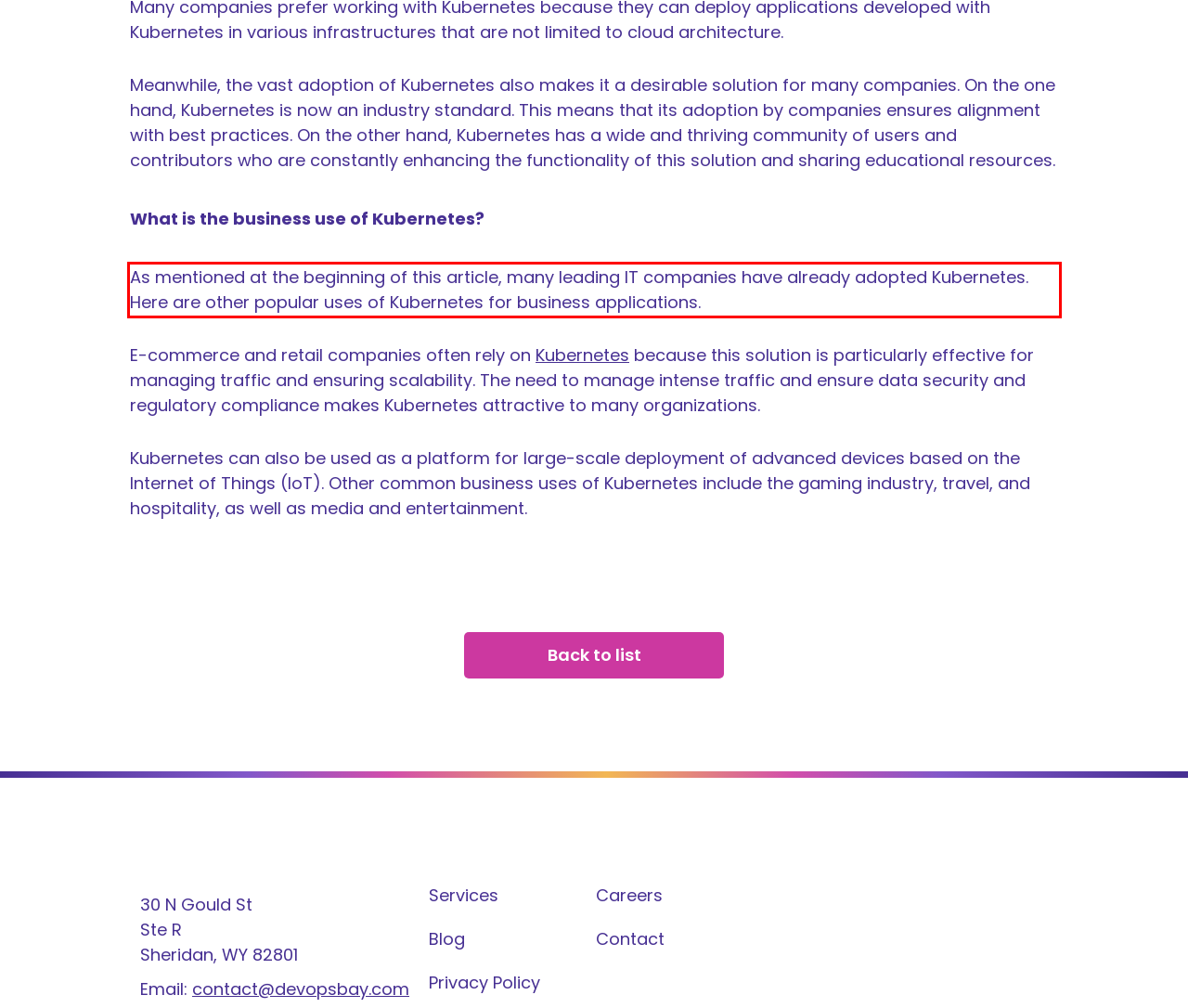Examine the webpage screenshot and use OCR to obtain the text inside the red bounding box.

As mentioned at the beginning of this article, many leading IT companies have already adopted Kubernetes. Here are other popular uses of Kubernetes for business applications.